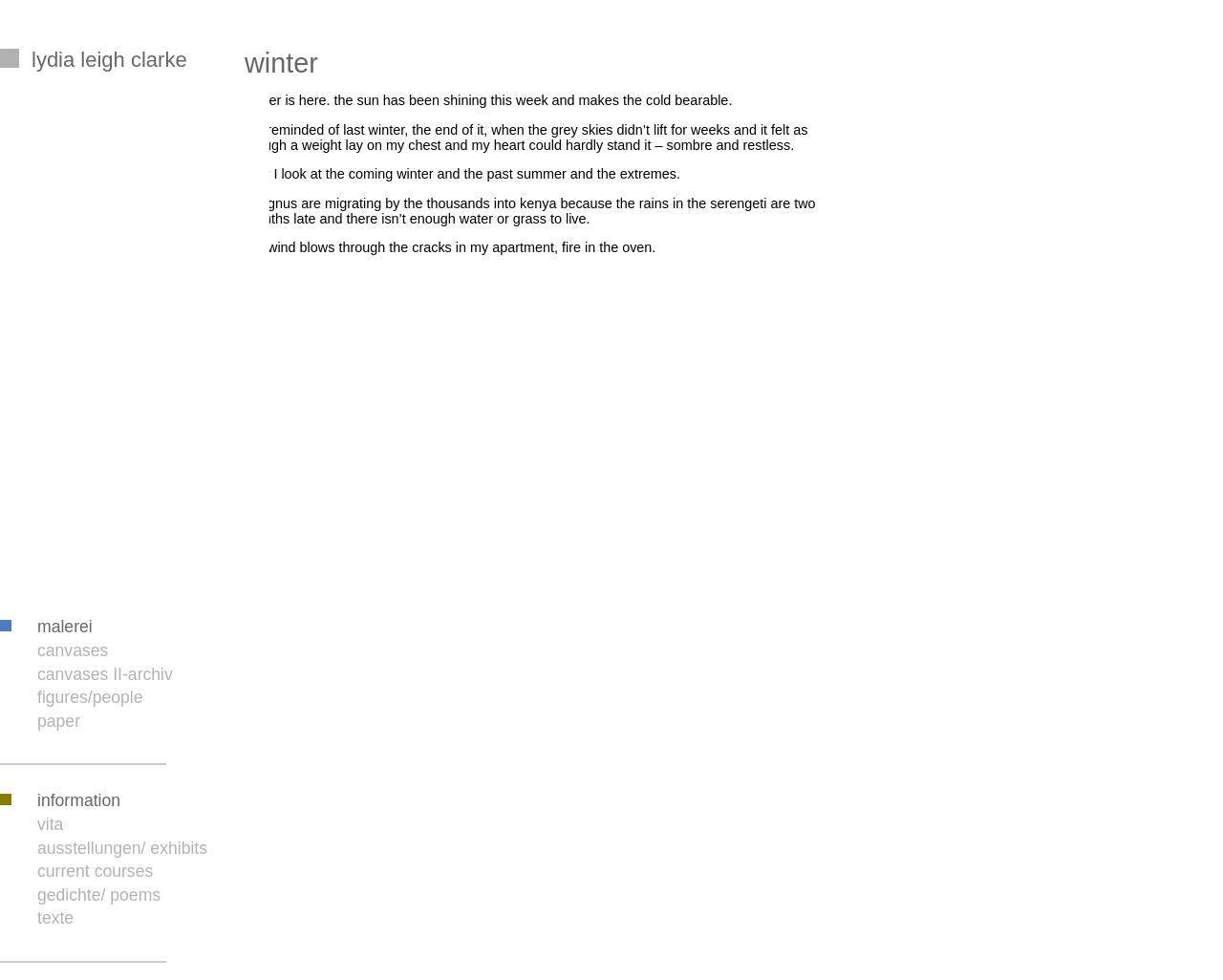Provide a single word or phrase to answer the given question: 
What is the author's current activity?

Writing